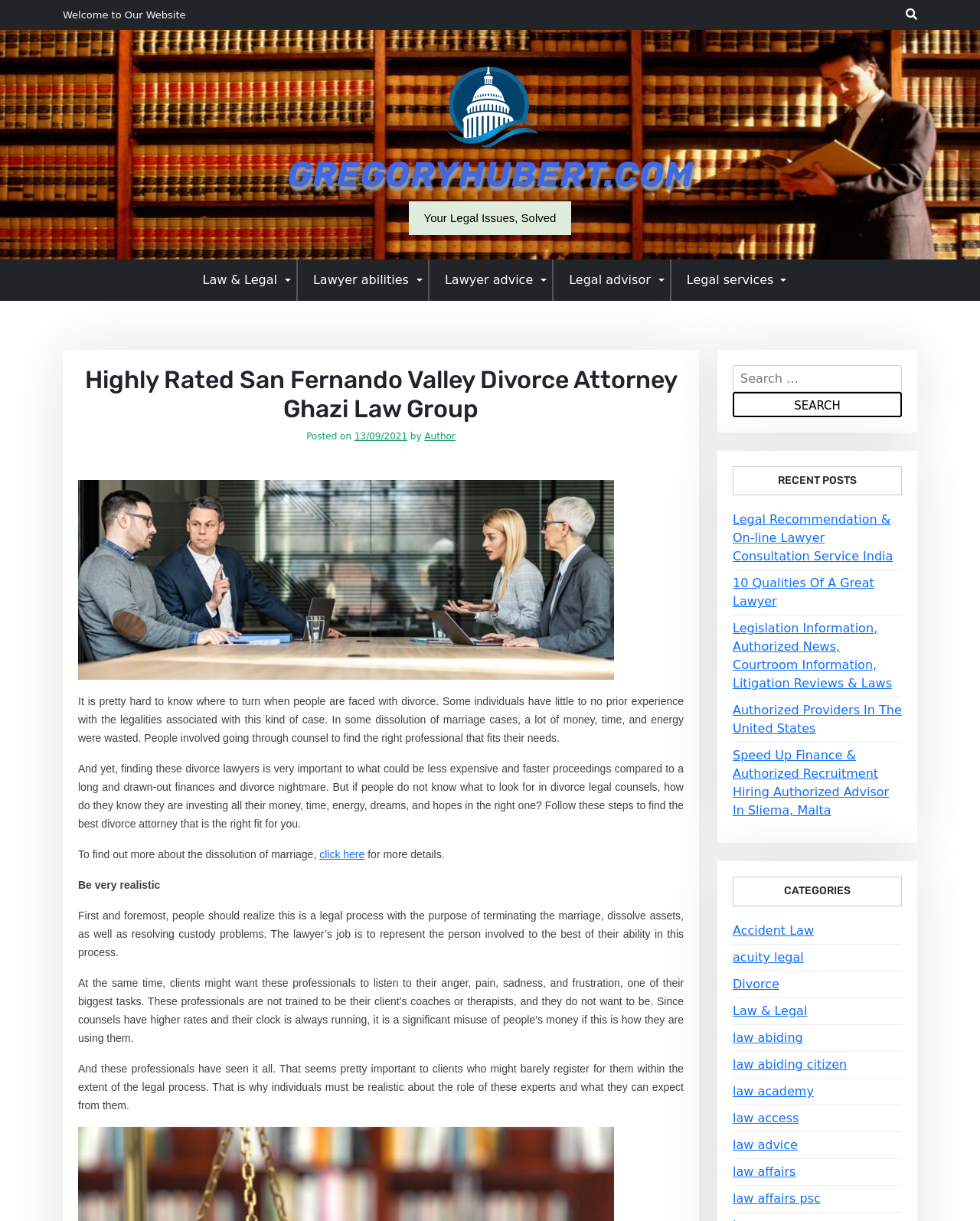Identify the bounding box for the UI element described as: "parent_node: Search for: value="Search"". The coordinates should be four float numbers between 0 and 1, i.e., [left, top, right, bottom].

[0.748, 0.321, 0.92, 0.341]